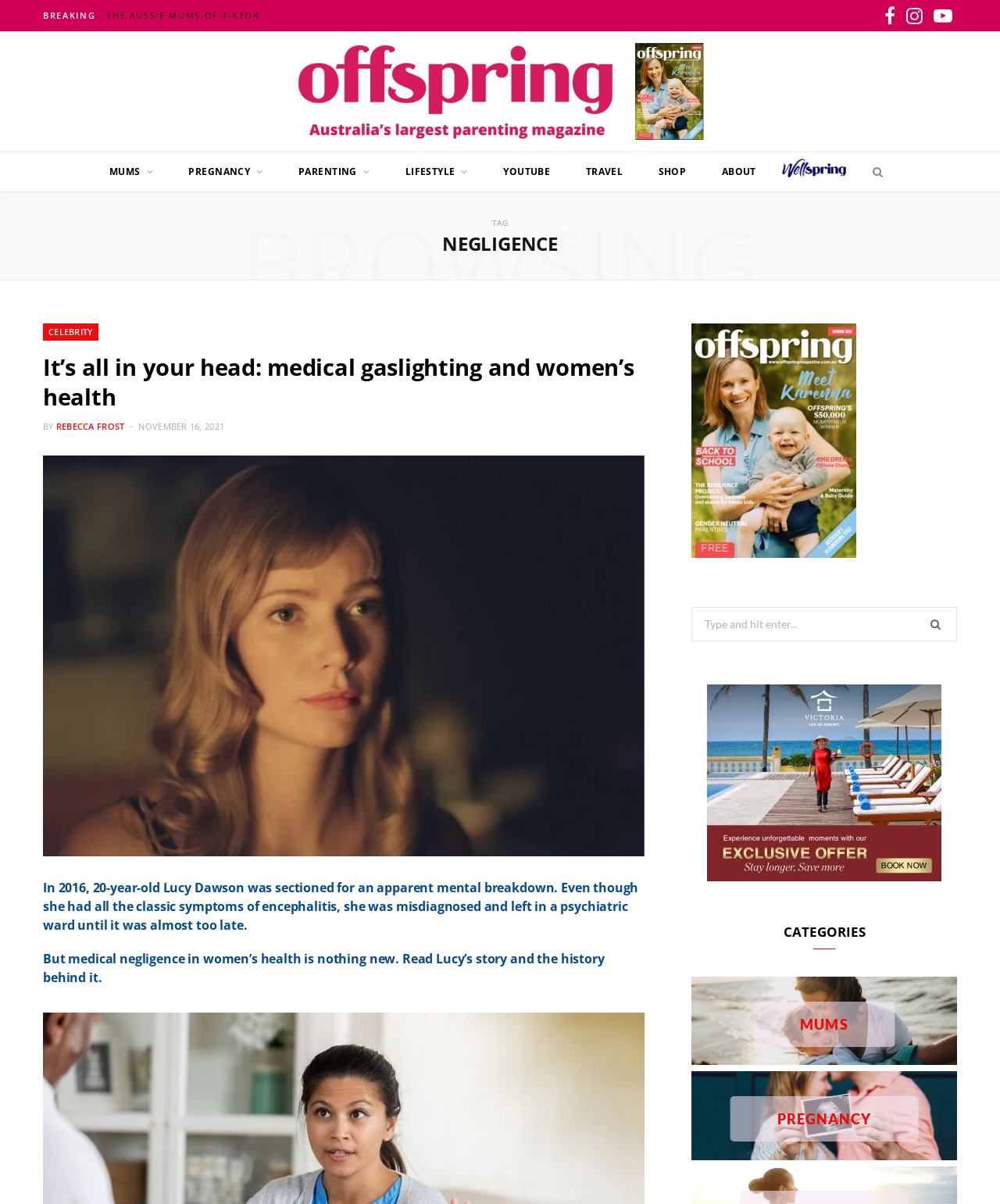Identify the bounding box coordinates of the section to be clicked to complete the task described by the following instruction: "Check the latest post". The coordinates should be four float numbers between 0 and 1, formatted as [left, top, right, bottom].

[0.043, 0.269, 0.099, 0.283]